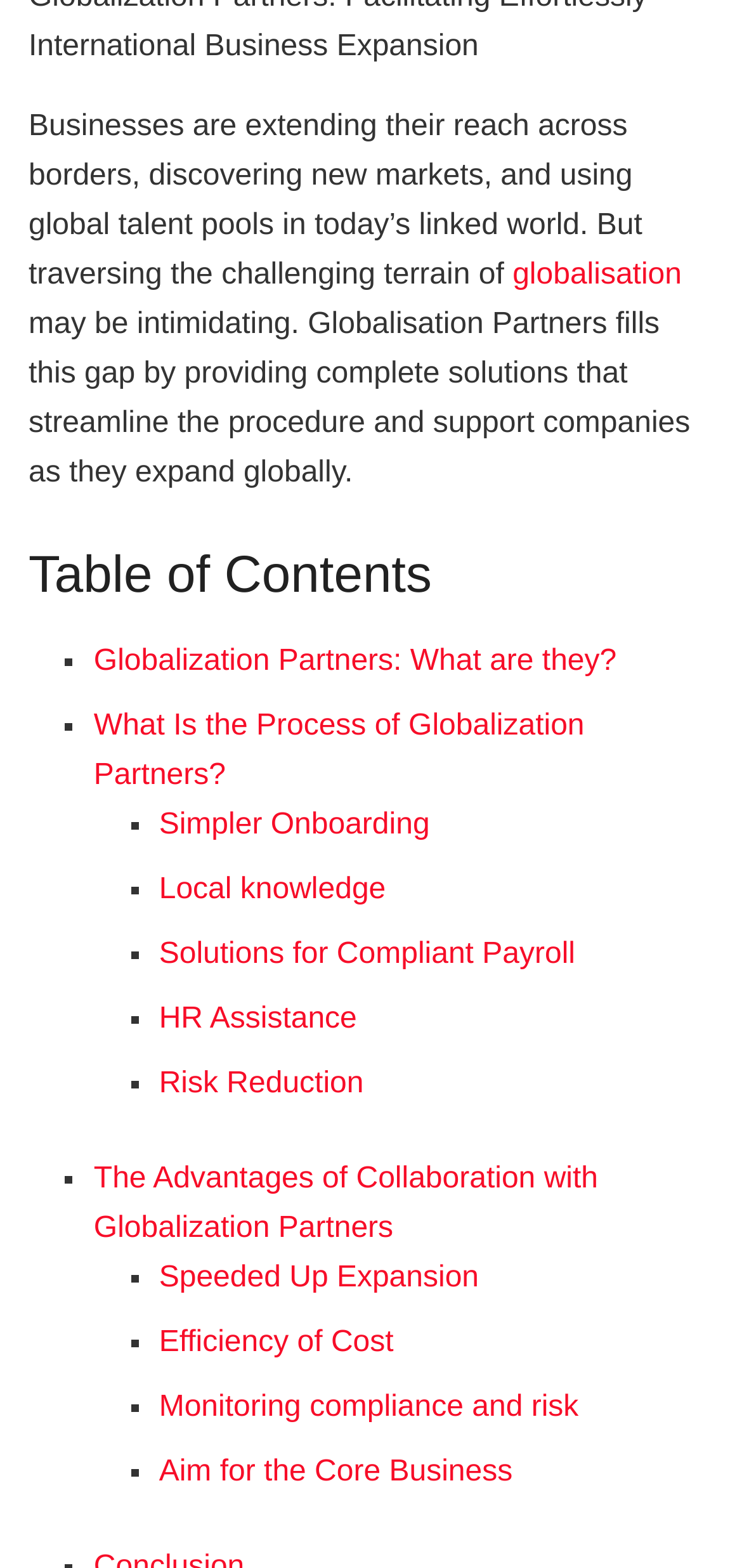Please find the bounding box coordinates of the element's region to be clicked to carry out this instruction: "Discover the process of Globalization Partners".

[0.126, 0.452, 0.788, 0.504]